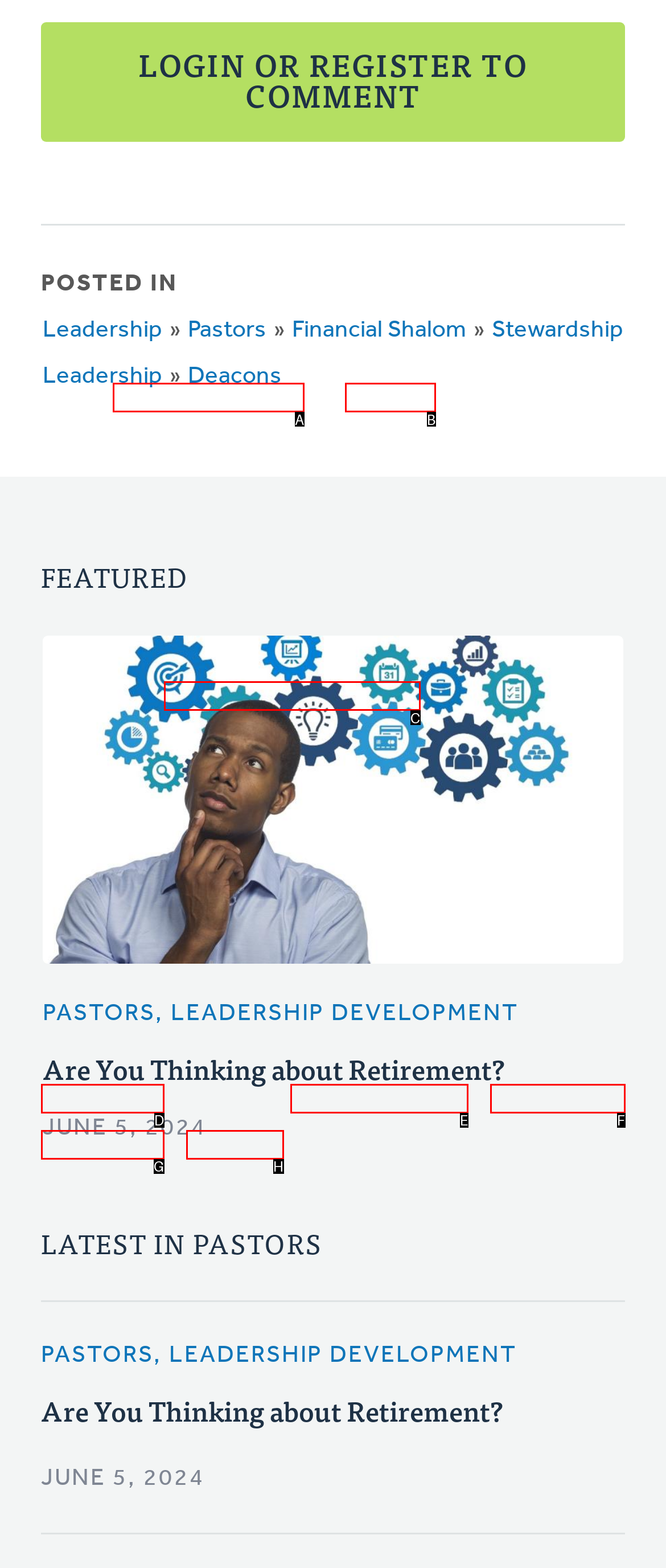Pick the option that corresponds to: Stewardship
Provide the letter of the correct choice.

F